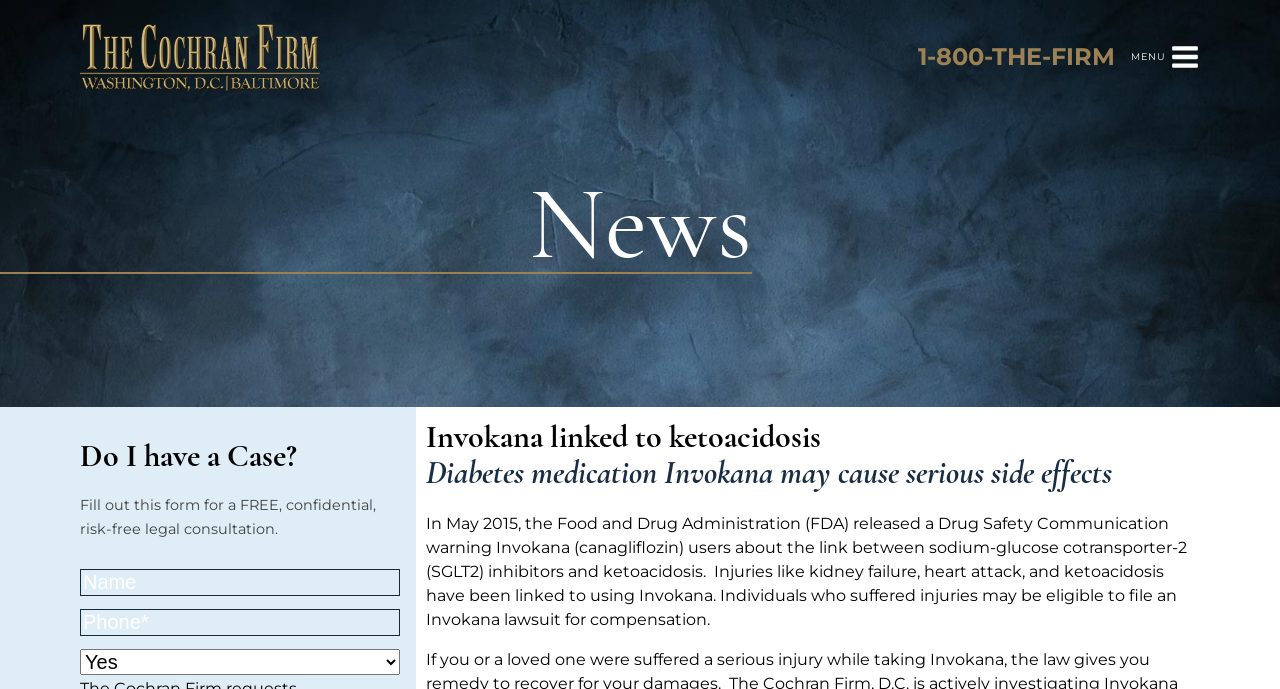Extract the text of the main heading from the webpage.

Invokana linked to ketoacidosis